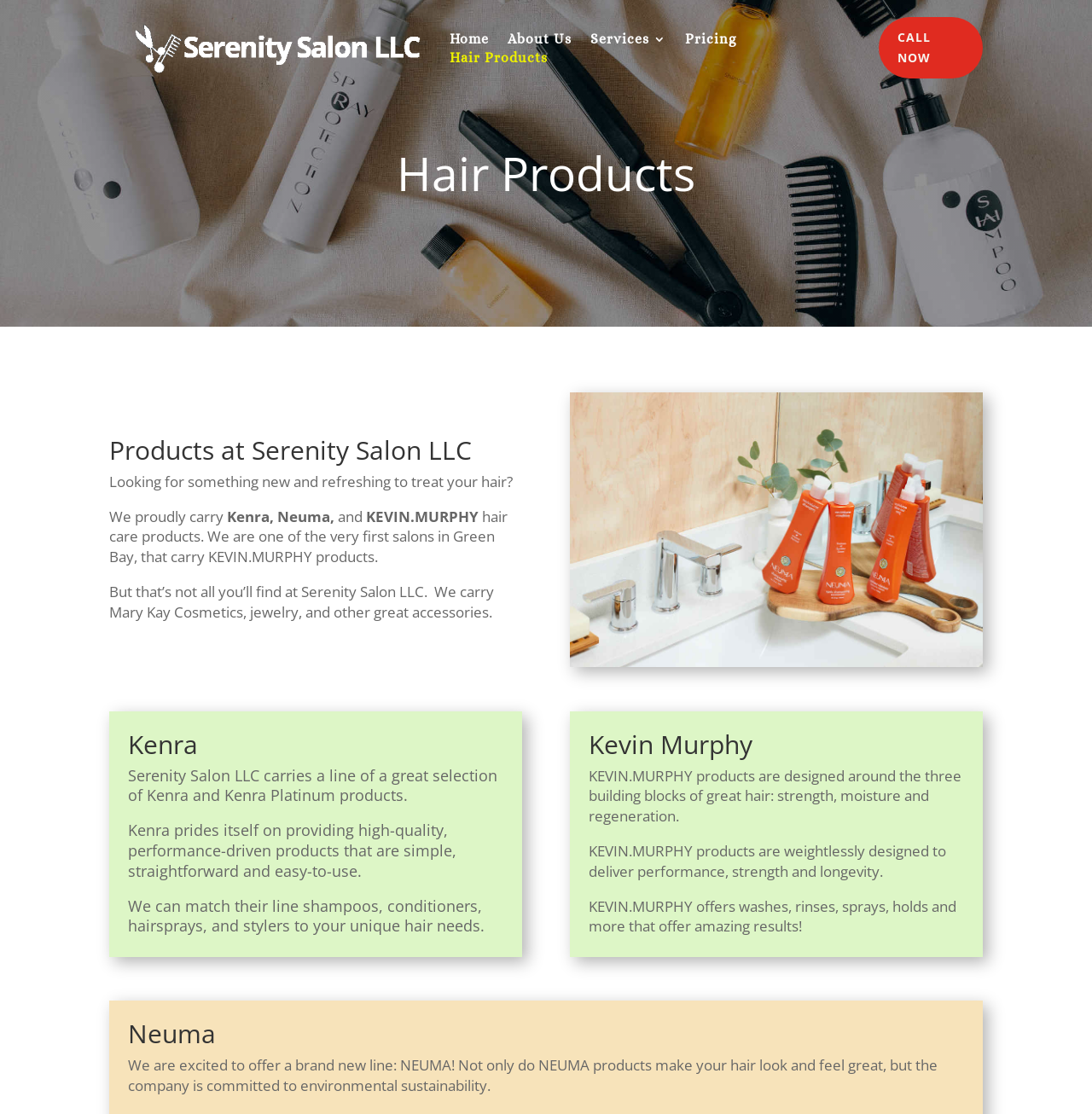What is unique about NEUMA products?
Answer the question with as much detail as you can, using the image as a reference.

I found the answer by reading the static text element that describes NEUMA products, which mentions that the company is committed to environmental sustainability.